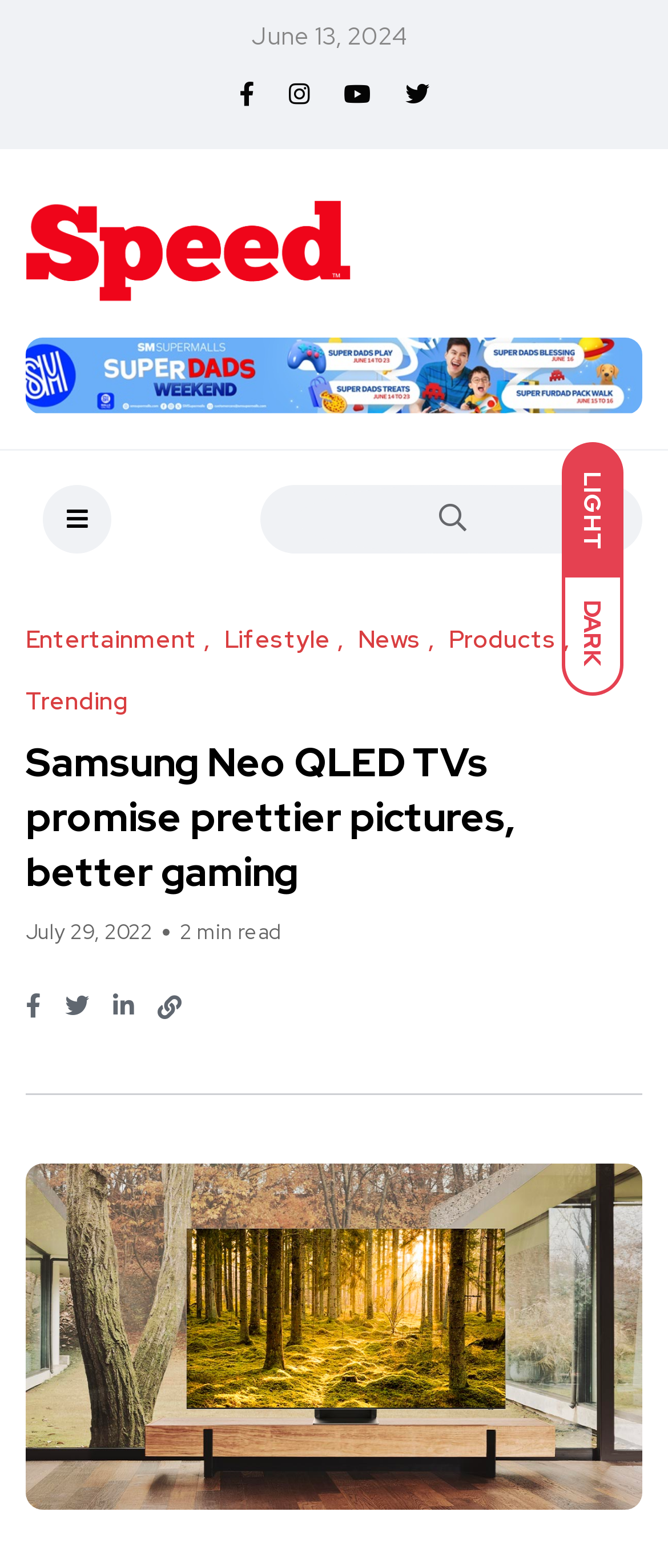What is the primary heading on this webpage?

Samsung Neo QLED TVs promise prettier pictures, better gaming